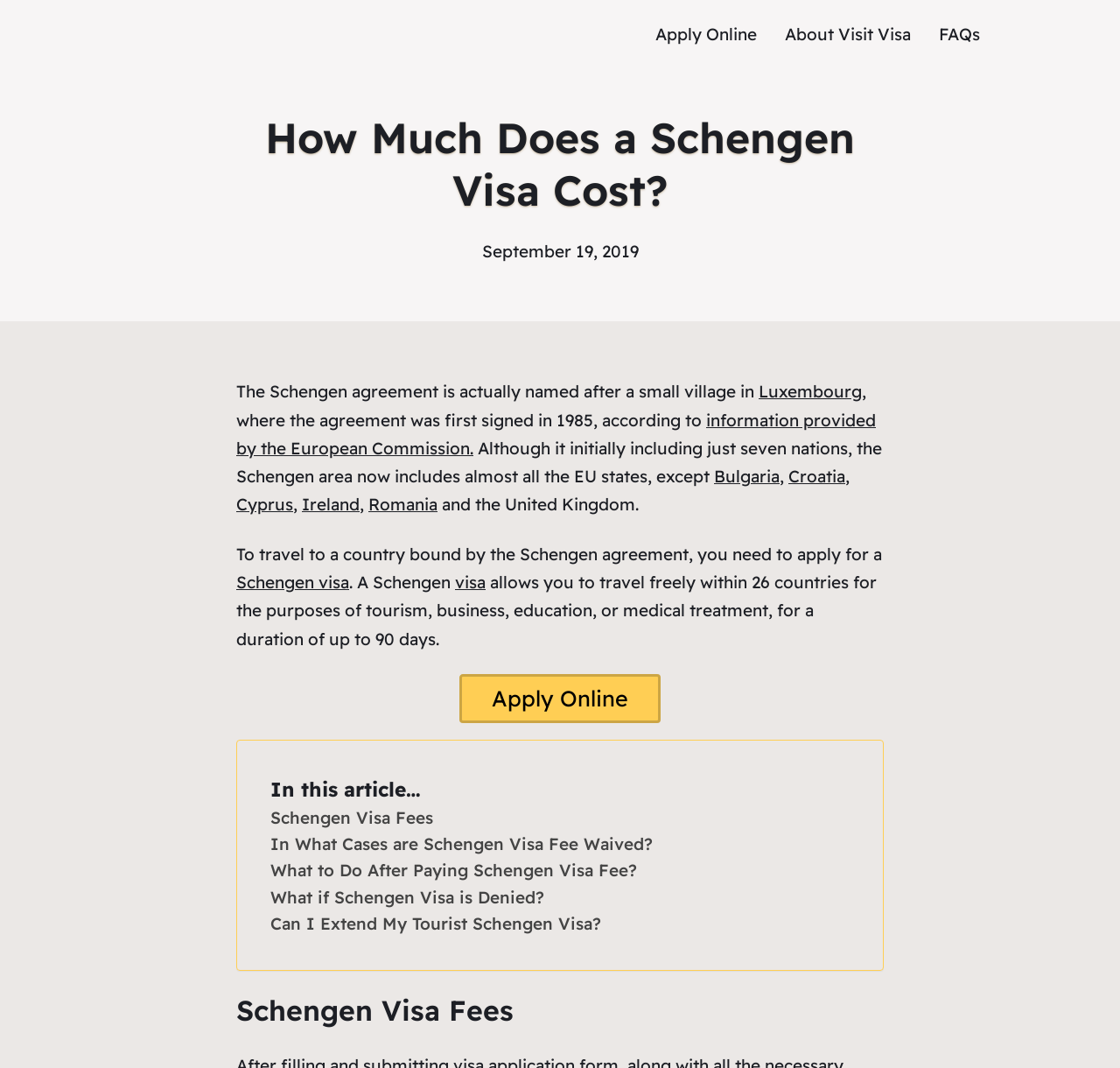What is the name of the organization that provided the information about the Schengen agreement?
Using the image as a reference, answer the question in detail.

The answer can be found in the paragraph that mentions 'information provided by the European Commission'.